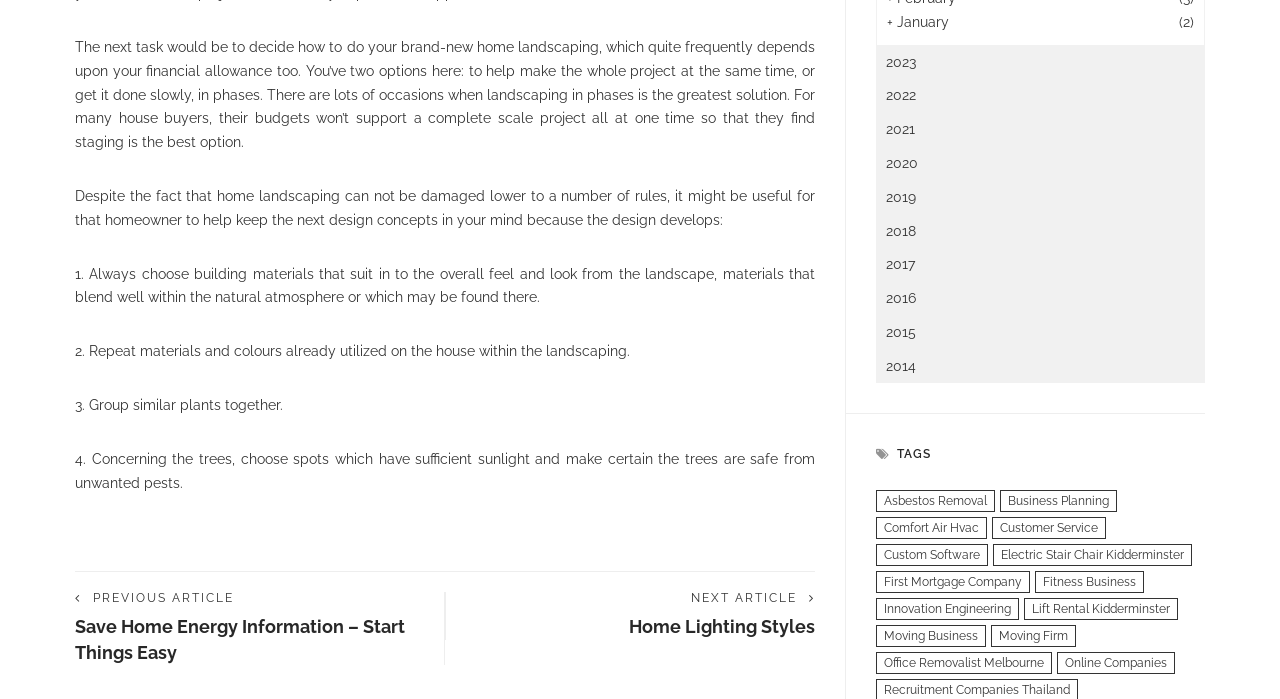Can you specify the bounding box coordinates of the area that needs to be clicked to fulfill the following instruction: "Search for a post"?

None